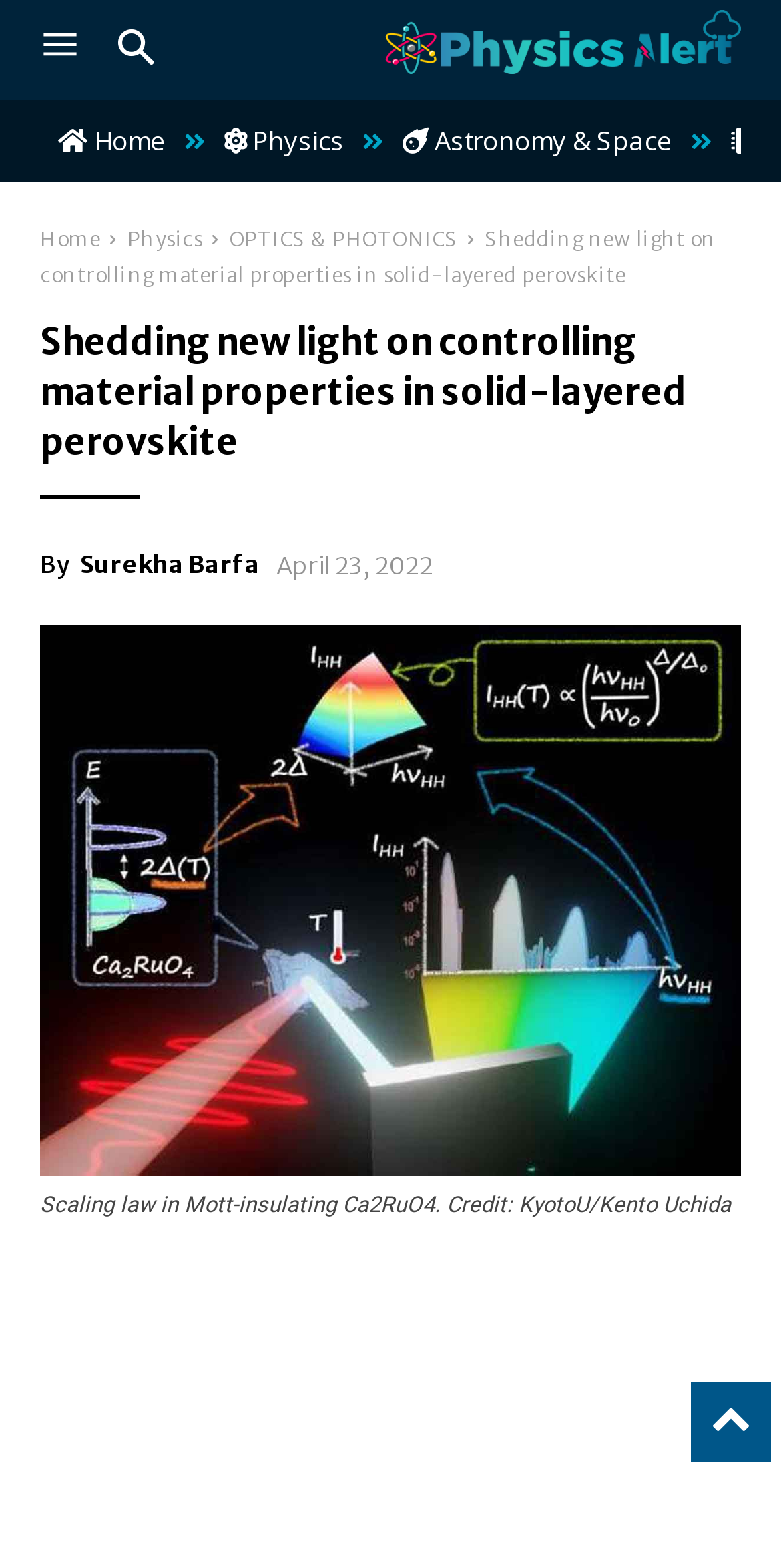Please specify the bounding box coordinates of the element that should be clicked to execute the given instruction: 'Click the logo'. Ensure the coordinates are four float numbers between 0 and 1, expressed as [left, top, right, bottom].

[0.487, 0.006, 0.949, 0.048]